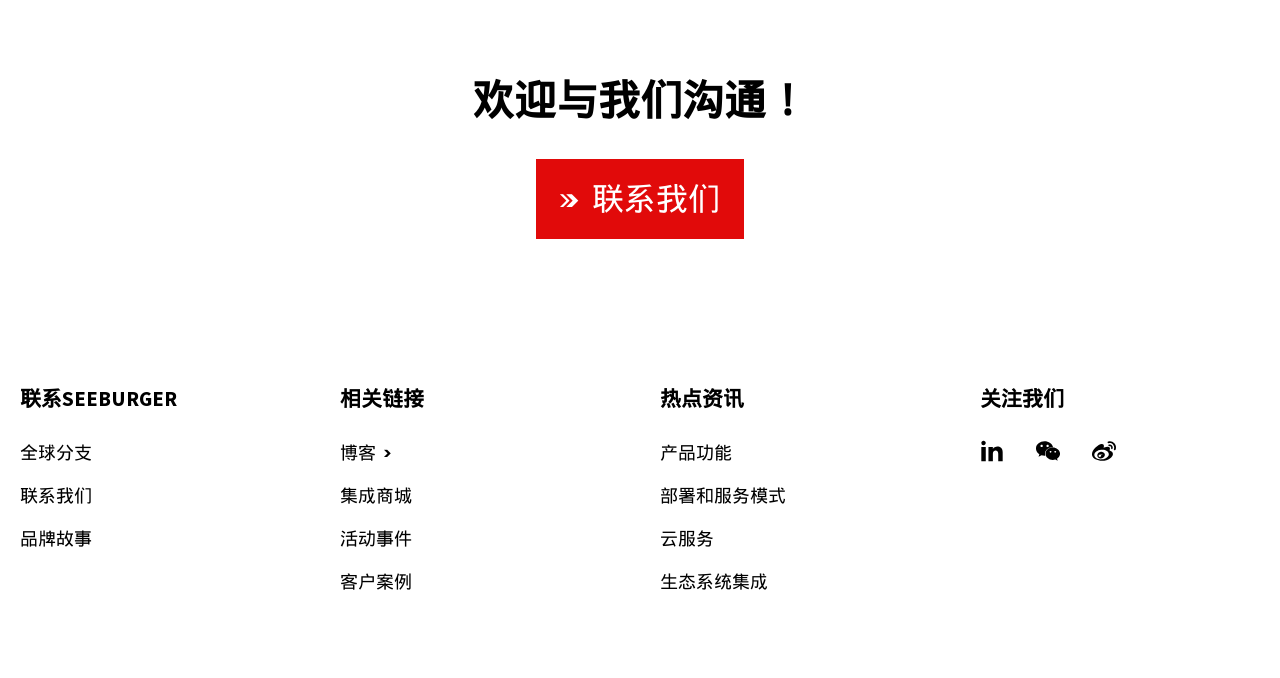Answer the following inquiry with a single word or phrase:
What is the first link in the navigation section?

联系SEEBURGER